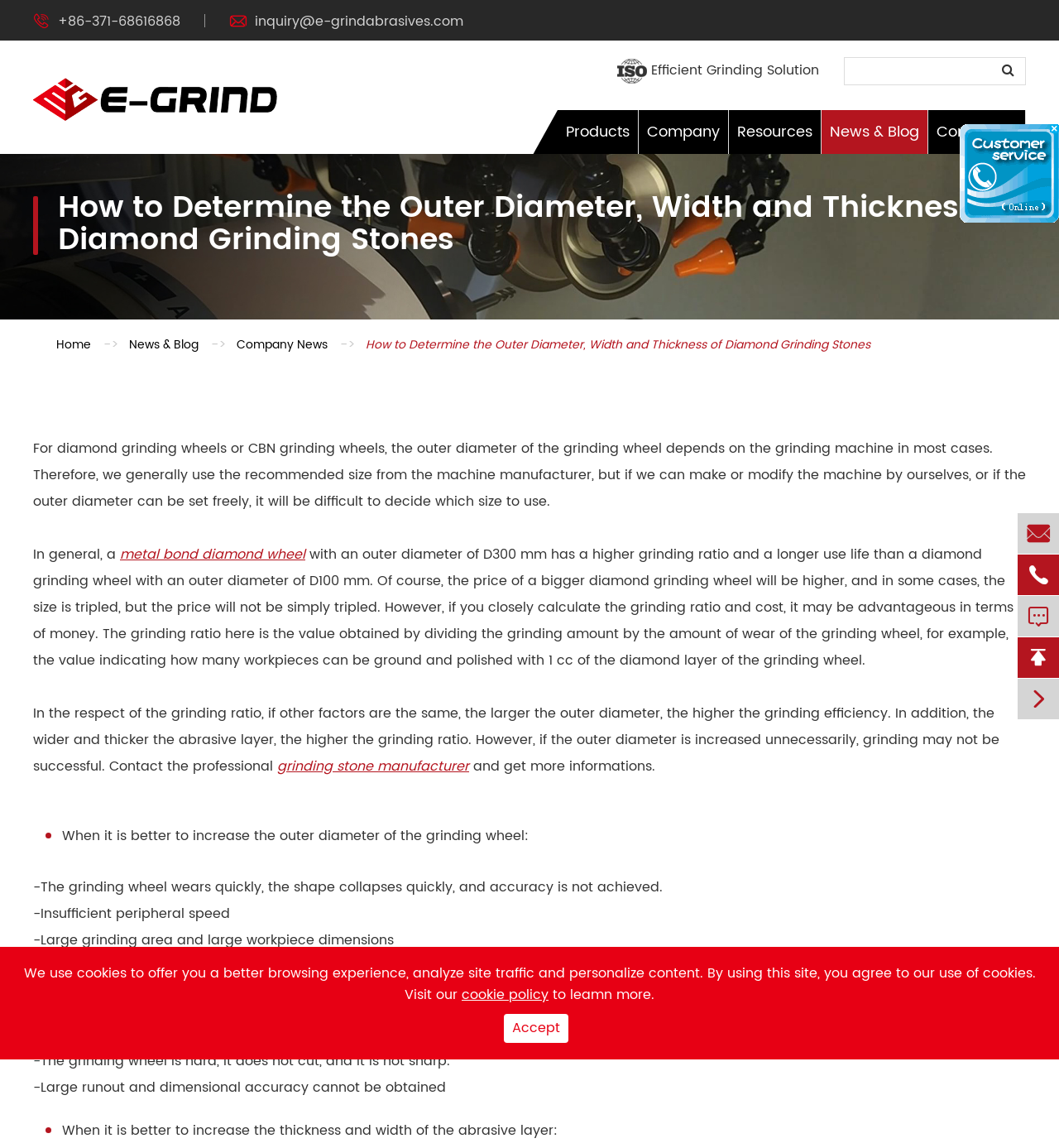Give a one-word or one-phrase response to the question:
What is the recommended size of the grinding wheel based on?

Machine manufacturer's recommendation